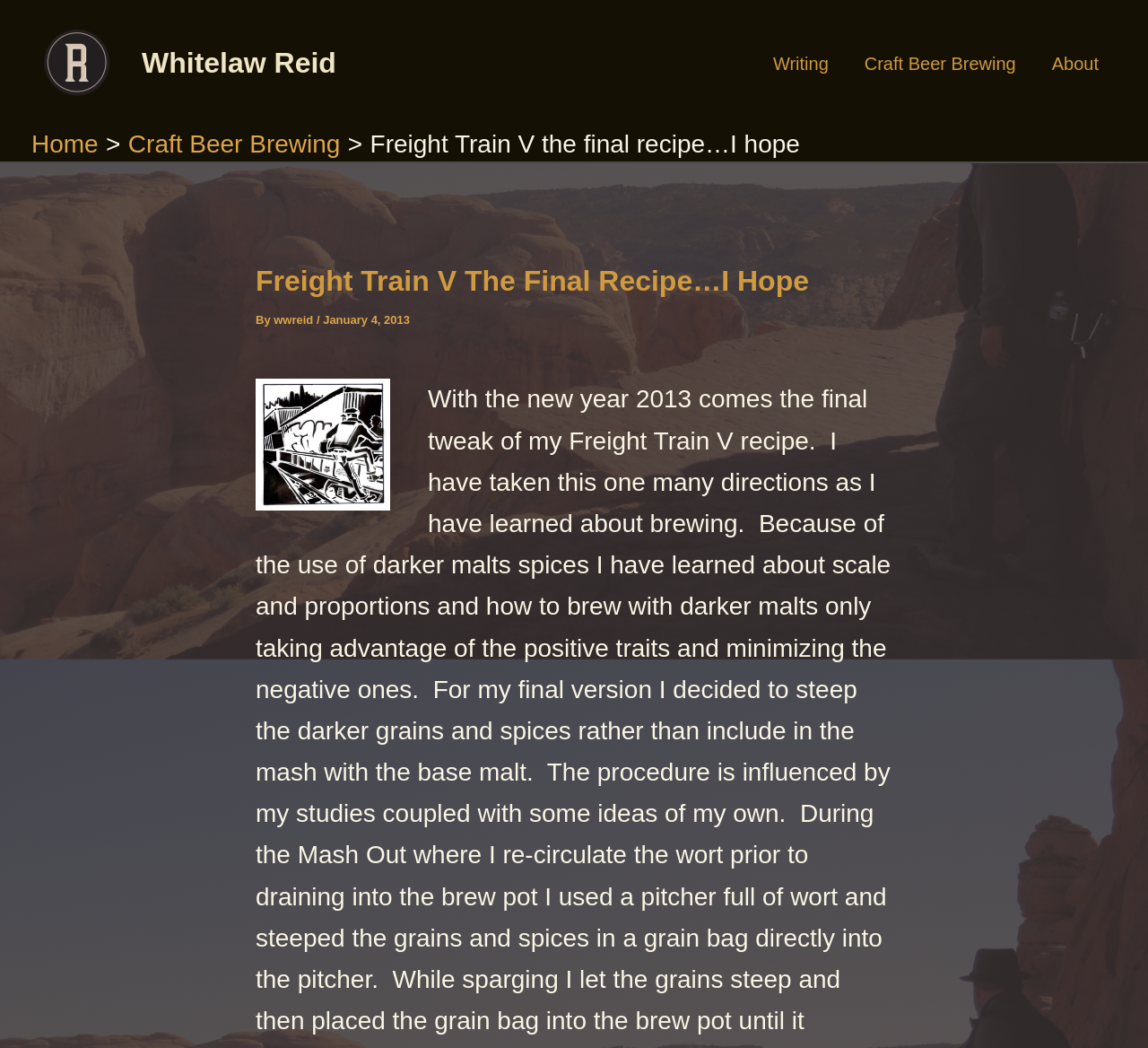Answer the following query concisely with a single word or phrase:
What is the date of the post?

January 4, 2013